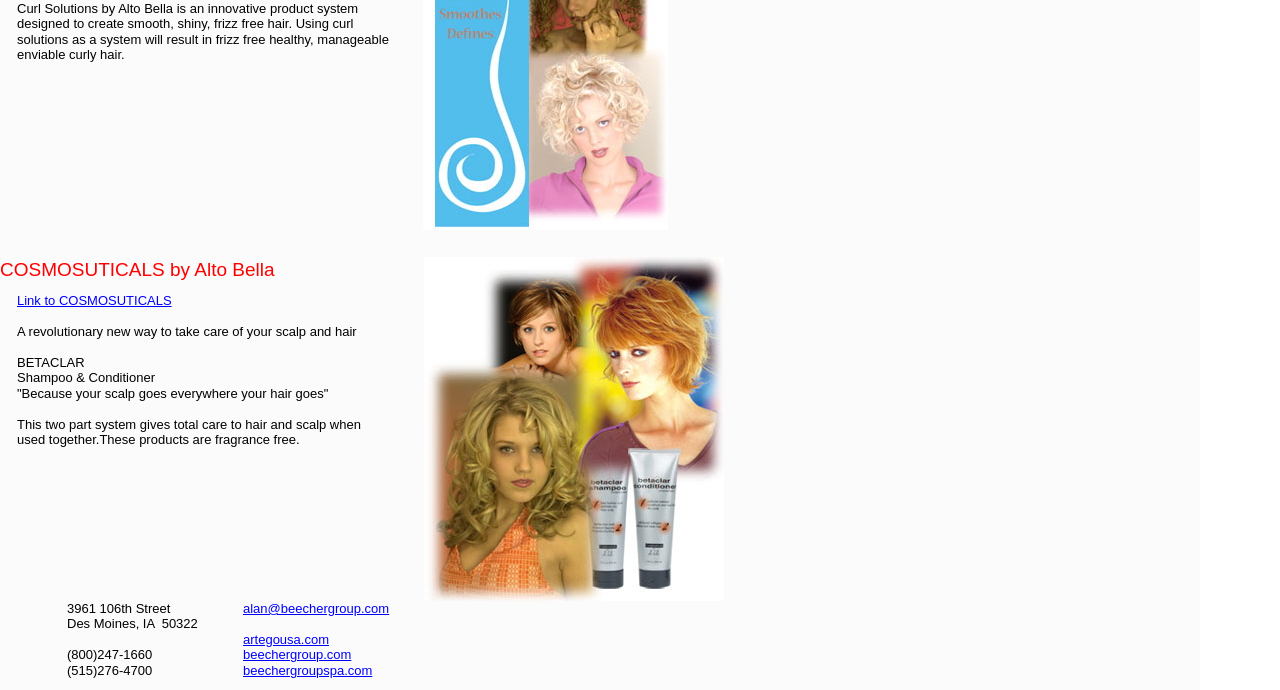What is the phone number for Des Moines?
Answer the question with as much detail as possible.

The phone number for Des Moines can be found in the StaticText element '(515)276-4700' which is located below the address 'Des Moines, IA 50322'.